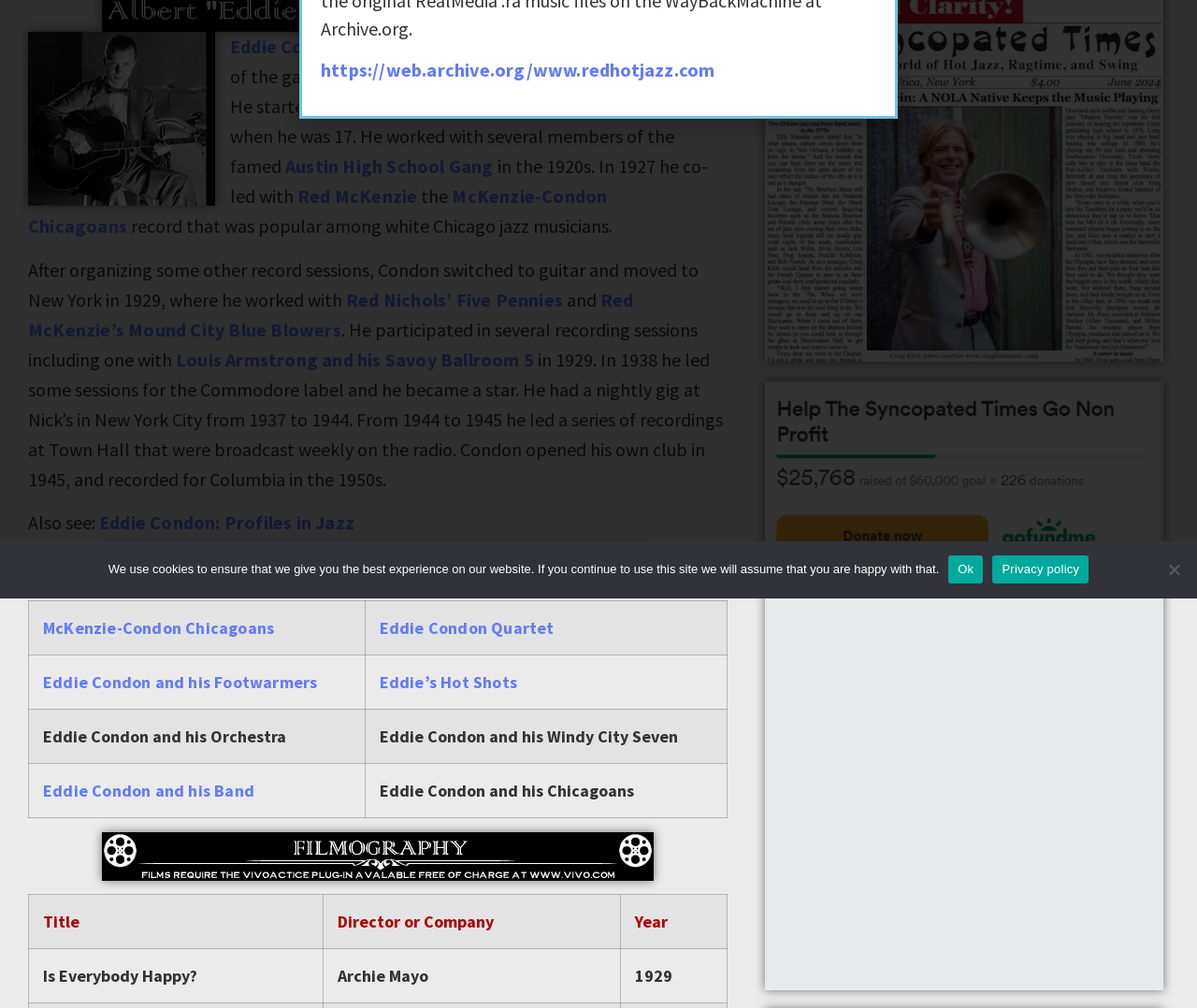Please find the bounding box coordinates (top-left x, top-left y, bottom-right x, bottom-right y) in the screenshot for the UI element described as follows: Eddie Condon and his Band

[0.036, 0.773, 0.212, 0.795]